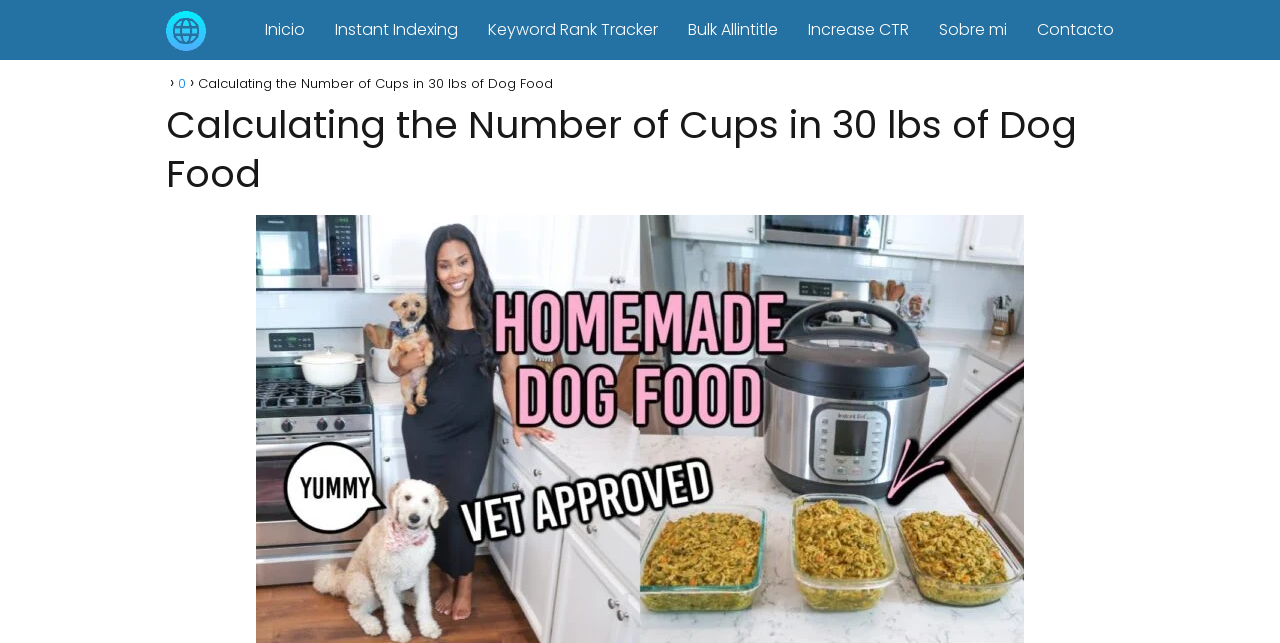Provide a short answer to the following question with just one word or phrase: How many elements are there in the breadcrumbs navigation?

2